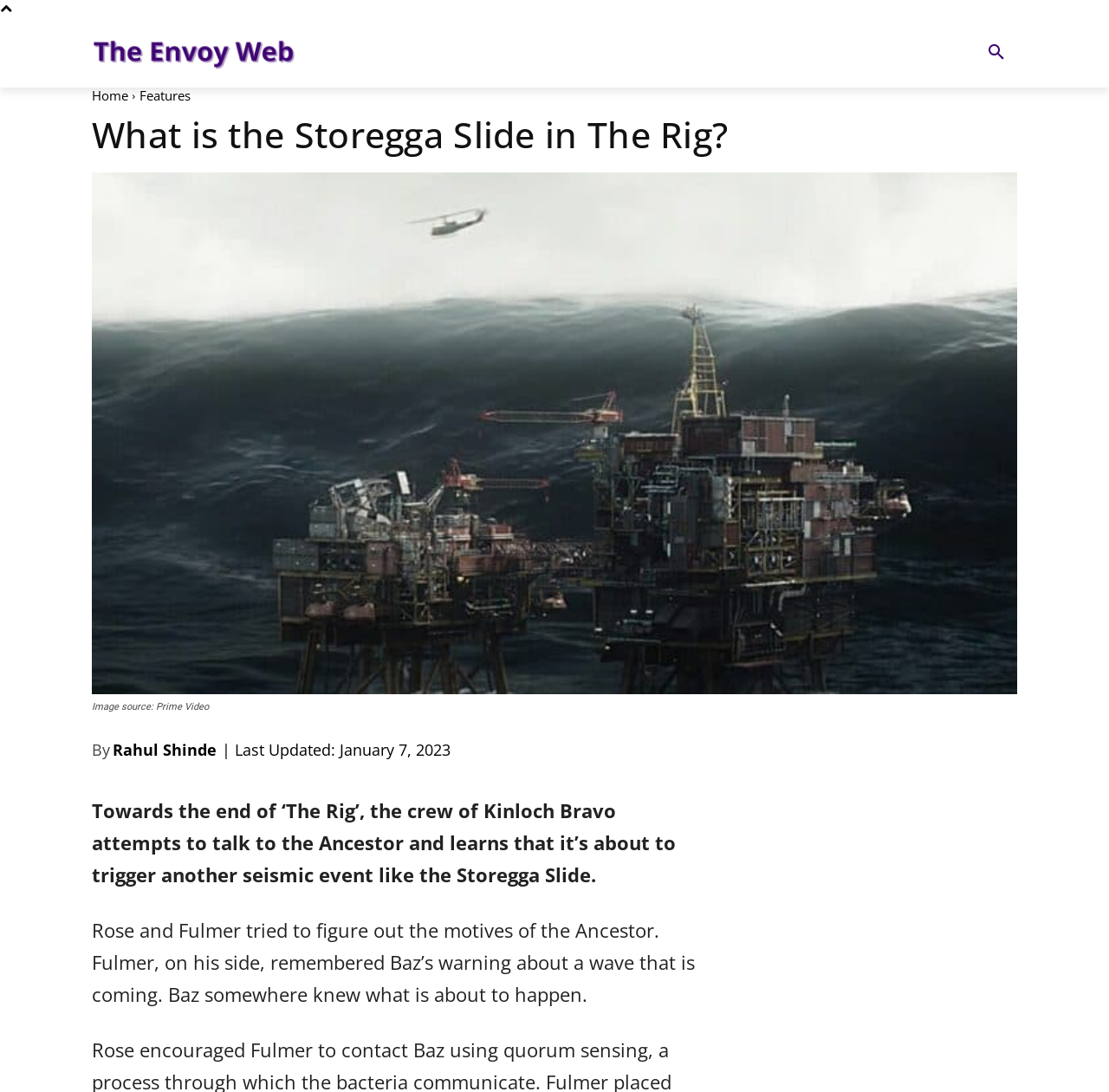Find the bounding box coordinates of the clickable area required to complete the following action: "Search for something".

[0.88, 0.029, 0.917, 0.067]